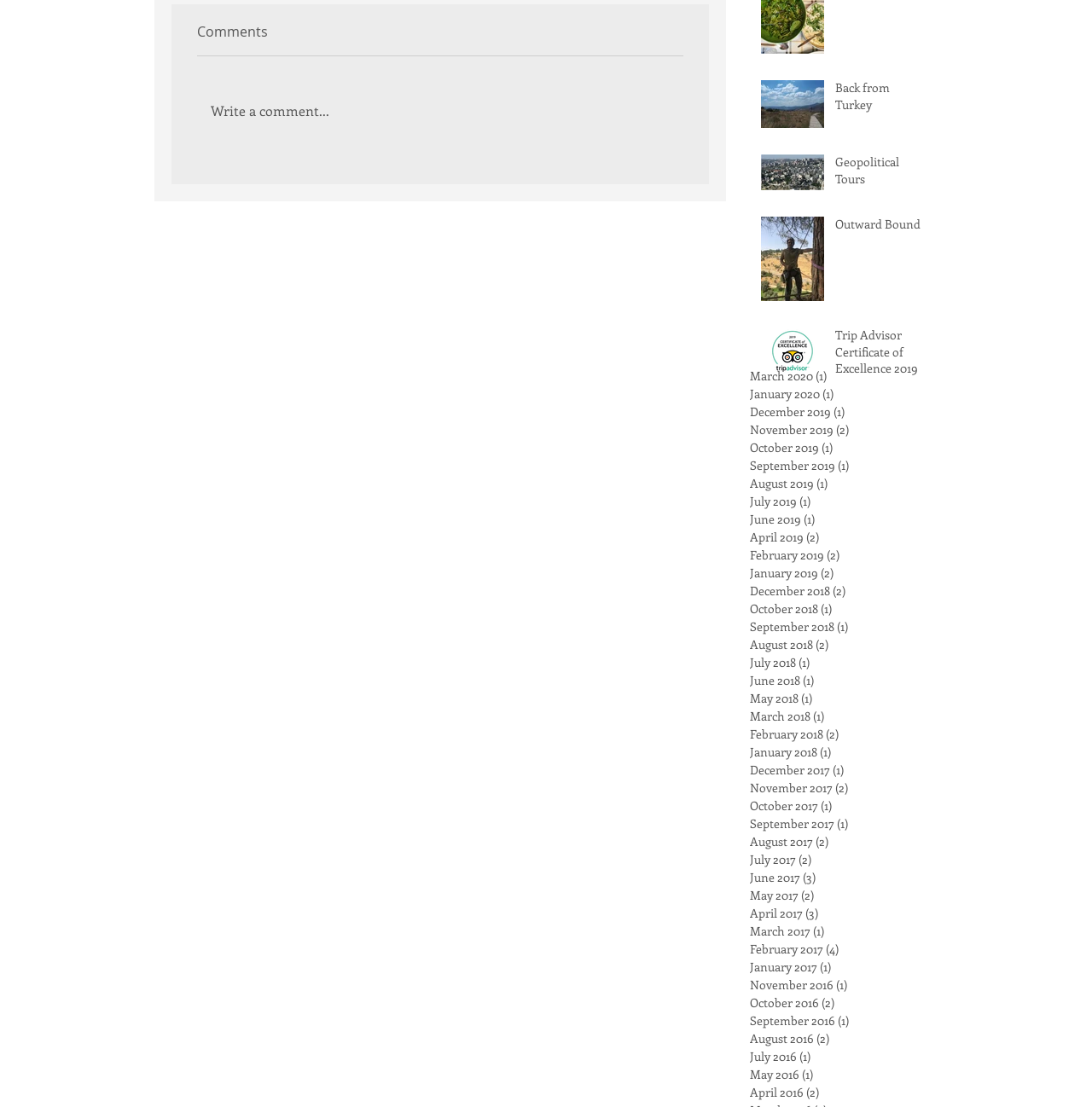Pinpoint the bounding box coordinates of the element you need to click to execute the following instruction: "View Geopolitical Tours". The bounding box should be represented by four float numbers between 0 and 1, in the format [left, top, right, bottom].

[0.765, 0.139, 0.849, 0.175]